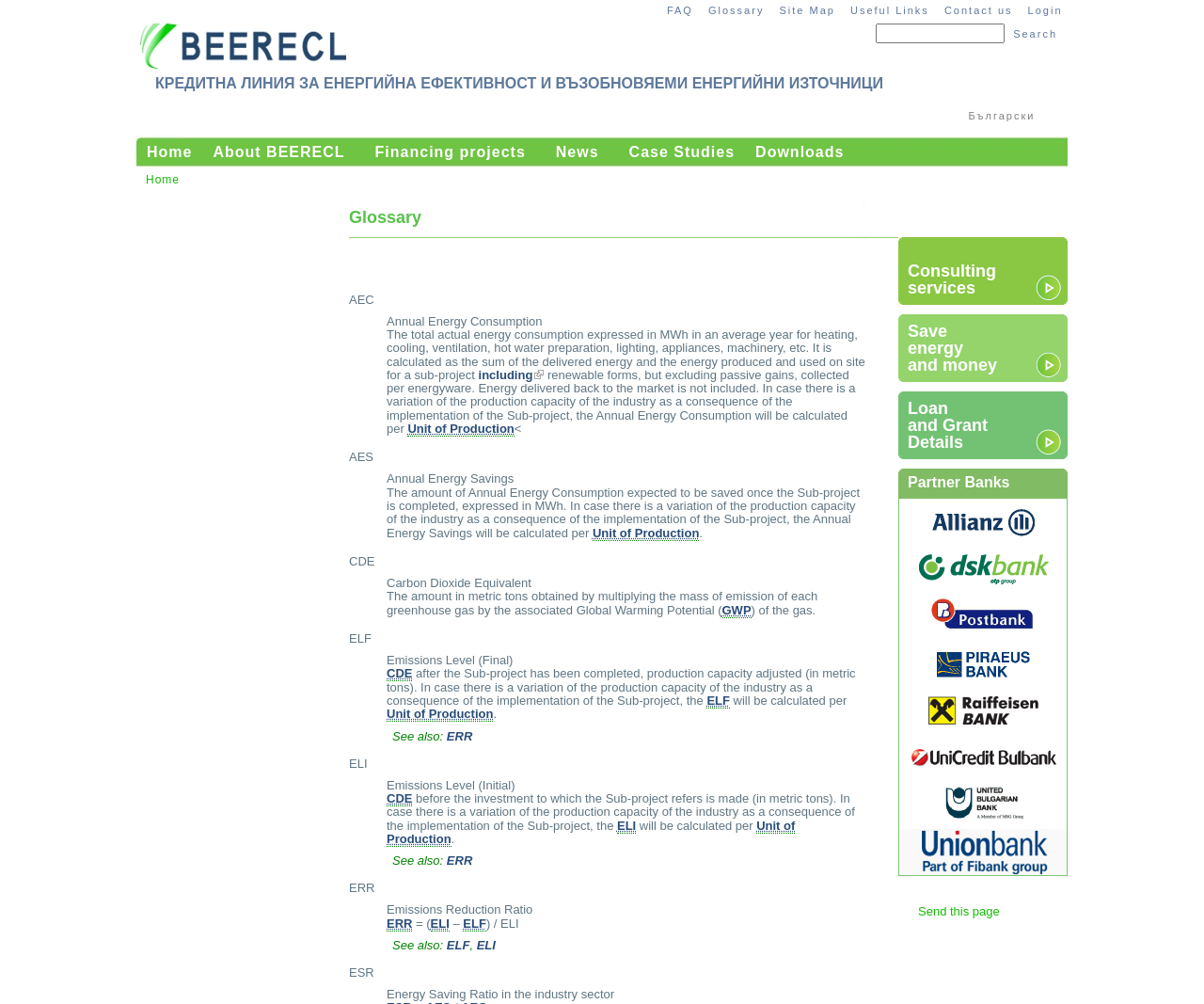What does the abbreviation CDE stand for?
Answer the question with just one word or phrase using the image.

Carbon Dioxide Equivalent